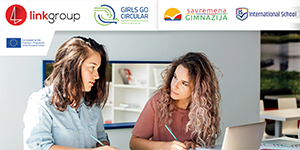What is the focus of the online training program?
Using the visual information, respond with a single word or phrase.

Circular economy